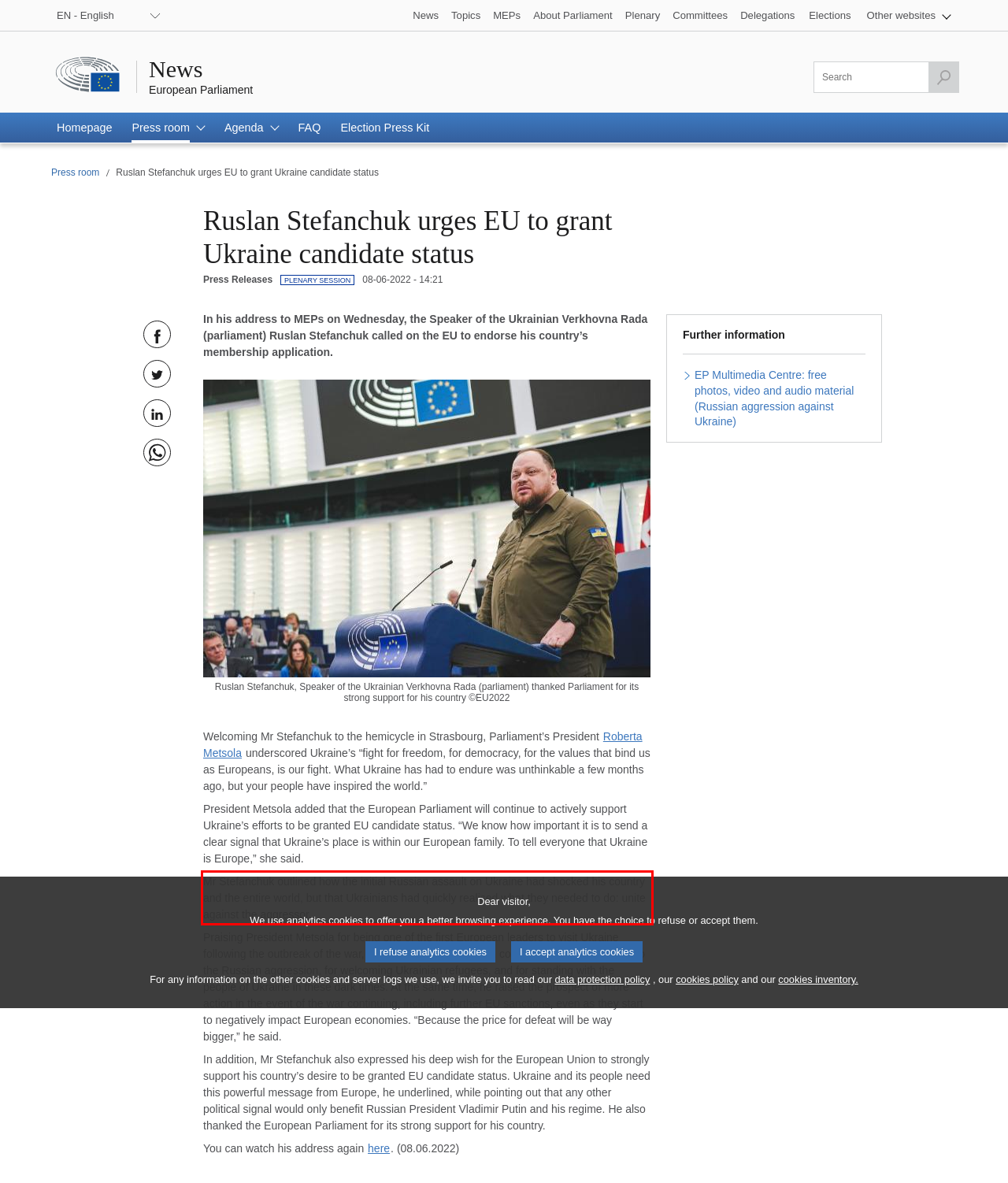Inspect the webpage screenshot that has a red bounding box and use OCR technology to read and display the text inside the red bounding box.

Mr Stefanchuk outlined how the initial Russian assault on Ukraine had shocked his country and the entire world, but that Ukrainians had quickly realised what they needed to do: unite against the aggressor.